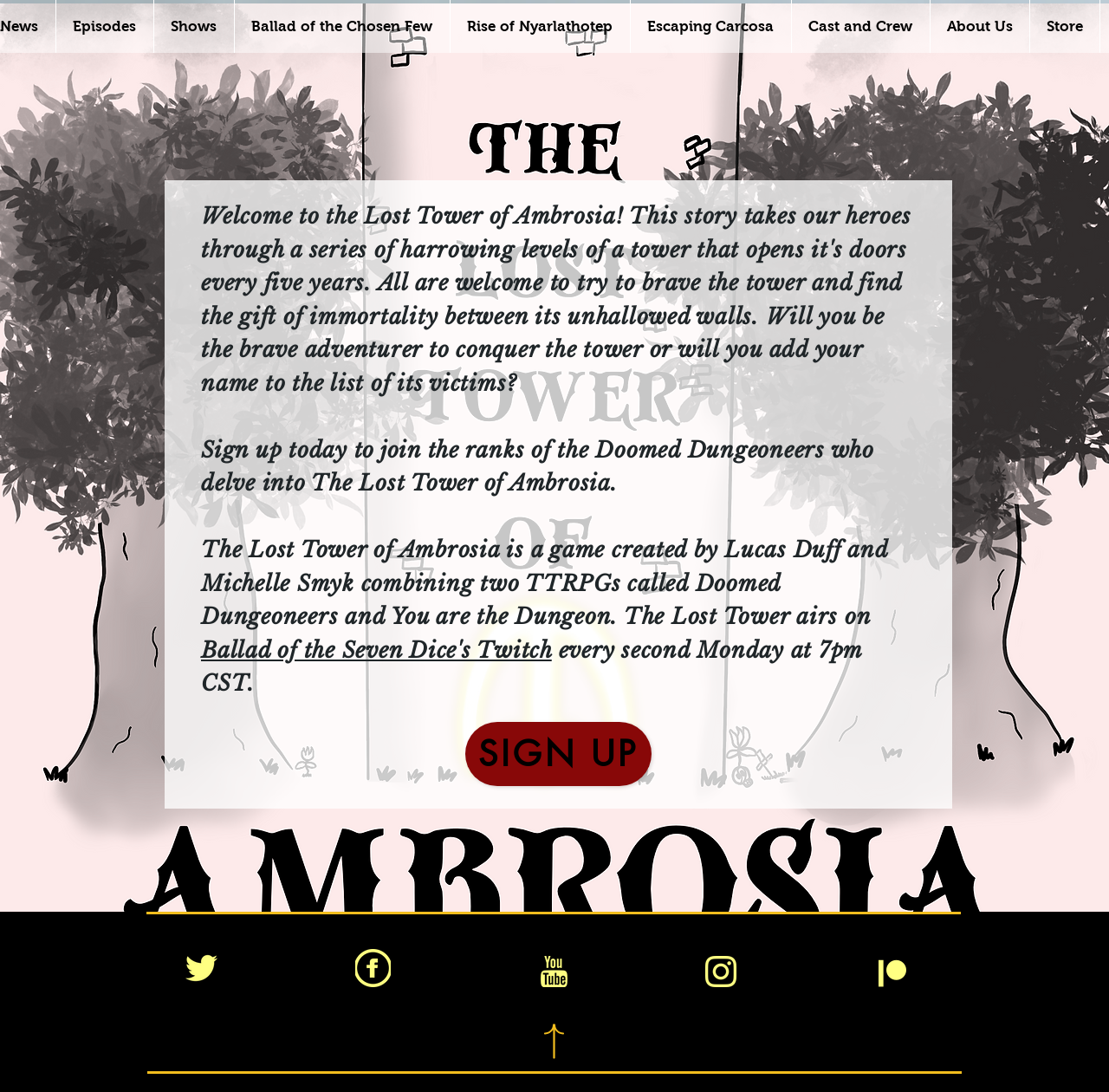Locate the bounding box coordinates of the area where you should click to accomplish the instruction: "Click on Episodes".

[0.05, 0.0, 0.138, 0.048]